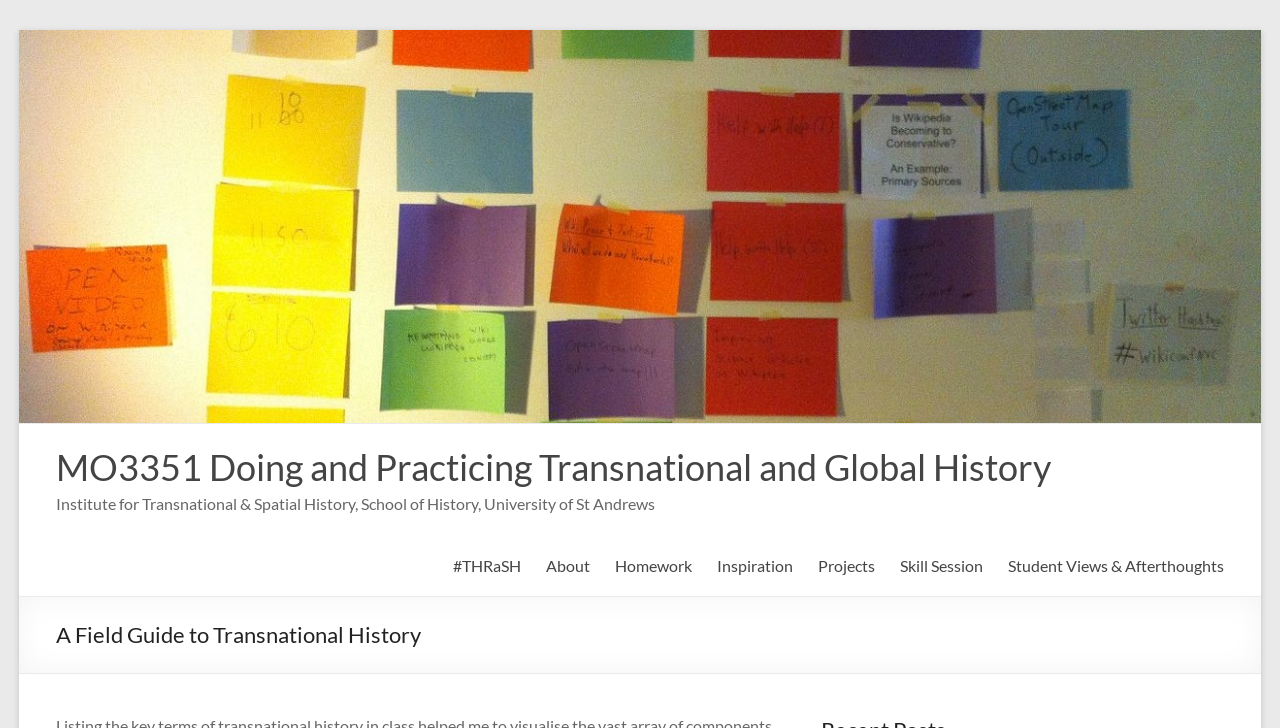Find the bounding box coordinates for the area you need to click to carry out the instruction: "go to the 'About' page". The coordinates should be four float numbers between 0 and 1, indicated as [left, top, right, bottom].

[0.426, 0.757, 0.461, 0.798]